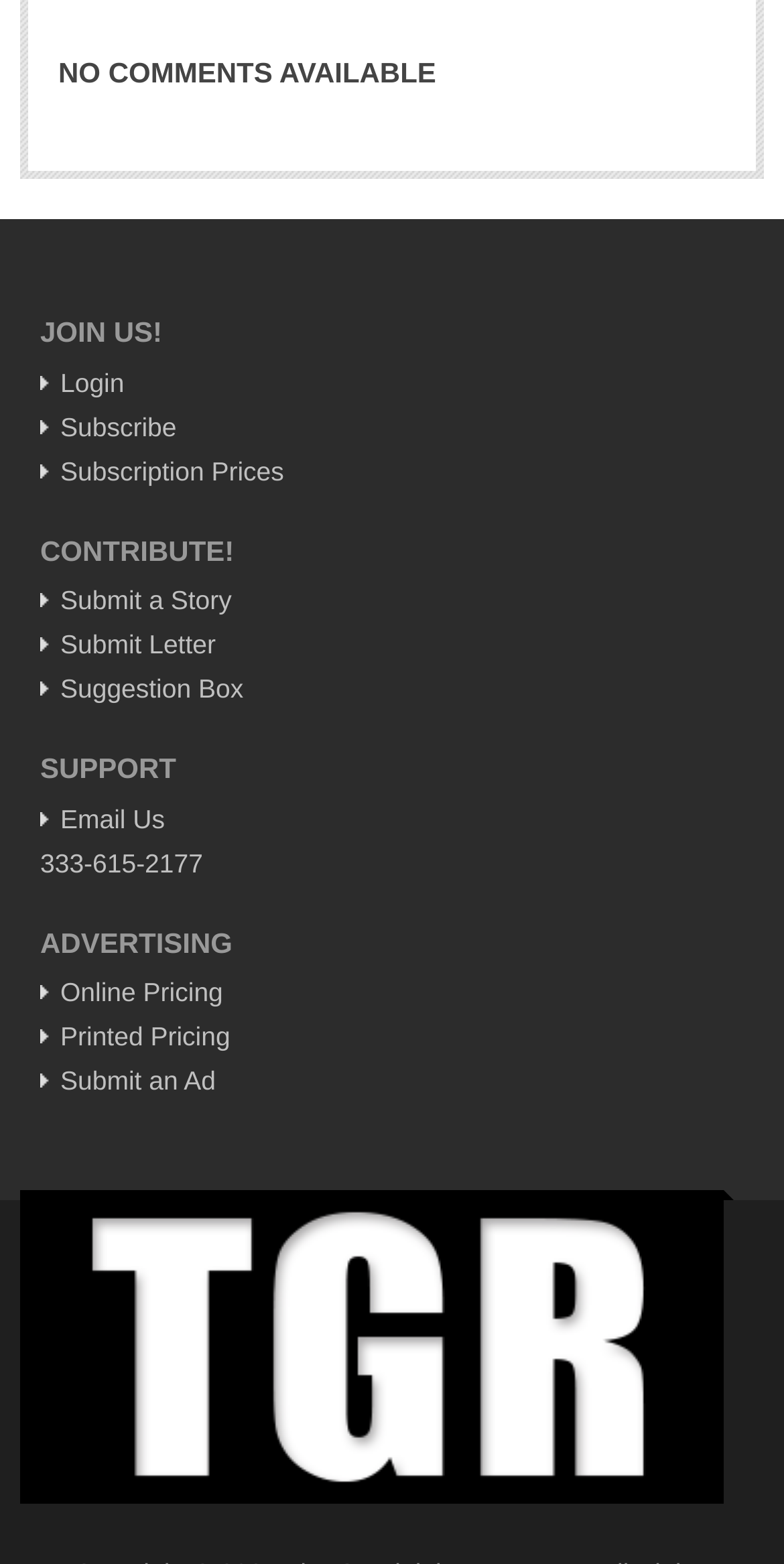Please give the bounding box coordinates of the area that should be clicked to fulfill the following instruction: "Login to the website". The coordinates should be in the format of four float numbers from 0 to 1, i.e., [left, top, right, bottom].

[0.051, 0.235, 0.158, 0.254]